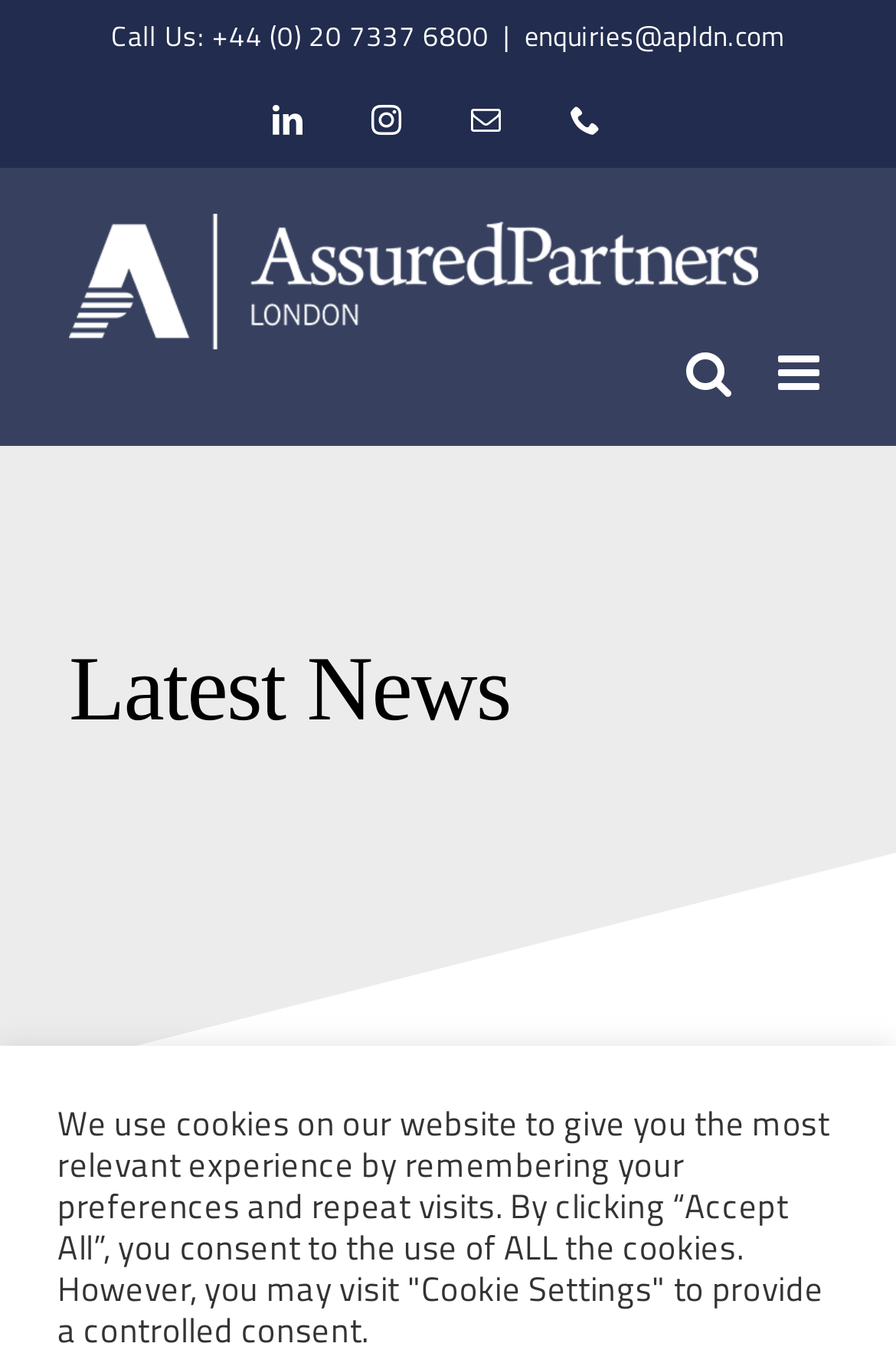Determine the bounding box coordinates of the element's region needed to click to follow the instruction: "Call the company". Provide these coordinates as four float numbers between 0 and 1, formatted as [left, top, right, bottom].

[0.124, 0.011, 0.546, 0.043]